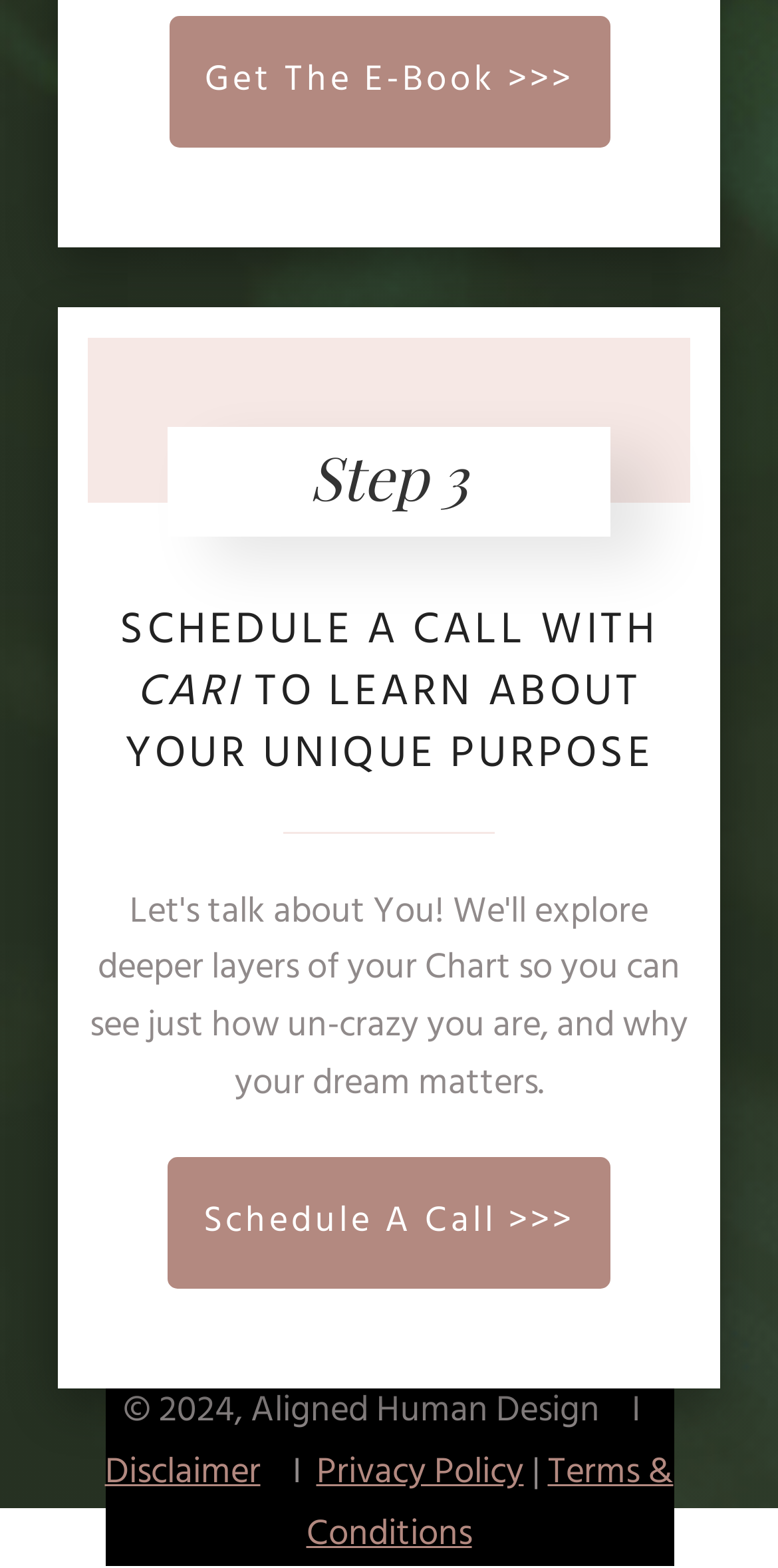Using the provided element description: "Get The E-Book >>>", identify the bounding box coordinates. The coordinates should be four floats between 0 and 1 in the order [left, top, right, bottom].

[0.217, 0.01, 0.783, 0.095]